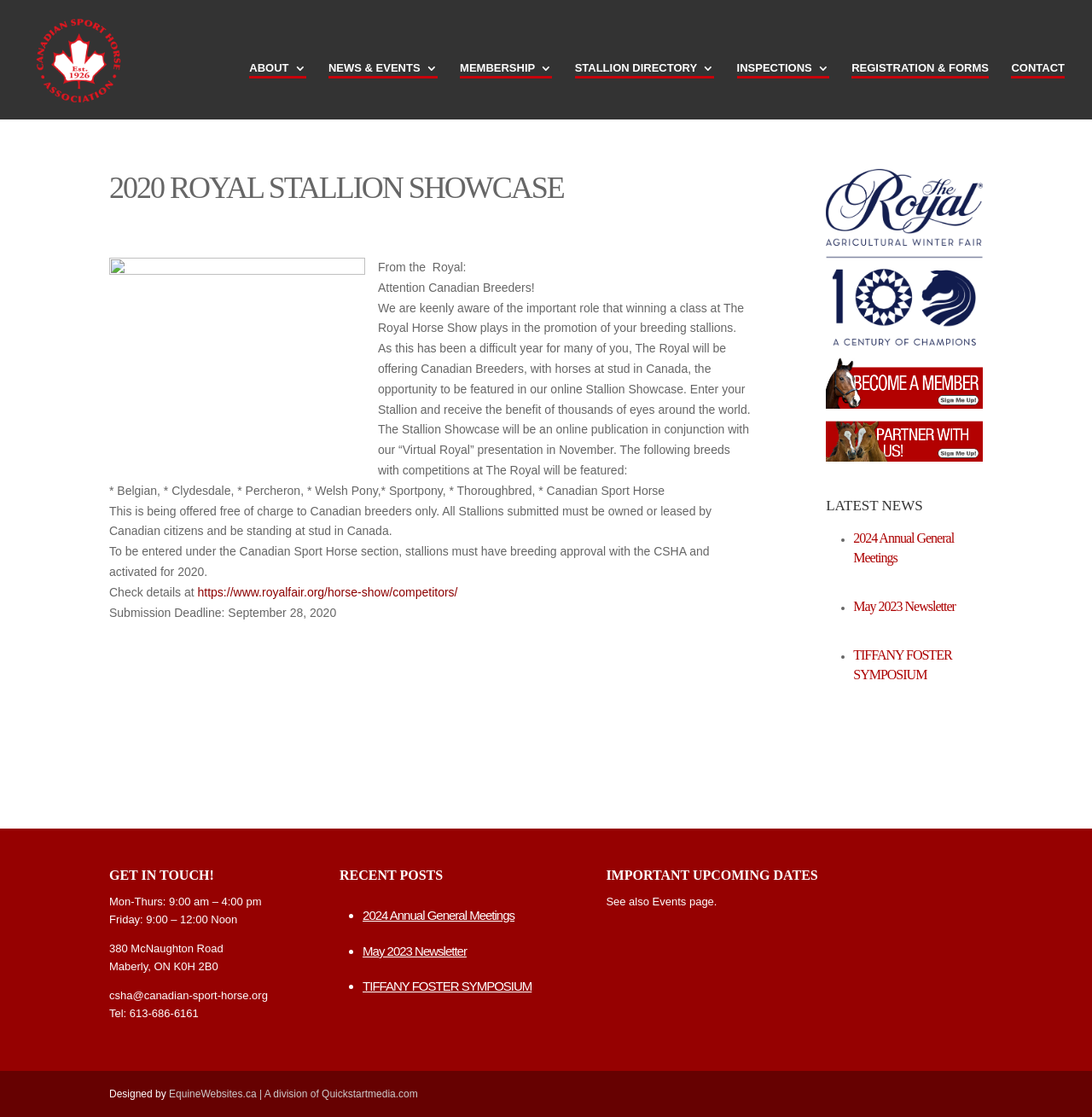Provide a one-word or one-phrase answer to the question:
What breeds are featured in the Stallion Showcase?

Belgian, Clydesdale, Percheron, Welsh Pony, Sportpony, Thoroughbred, Canadian Sport Horse